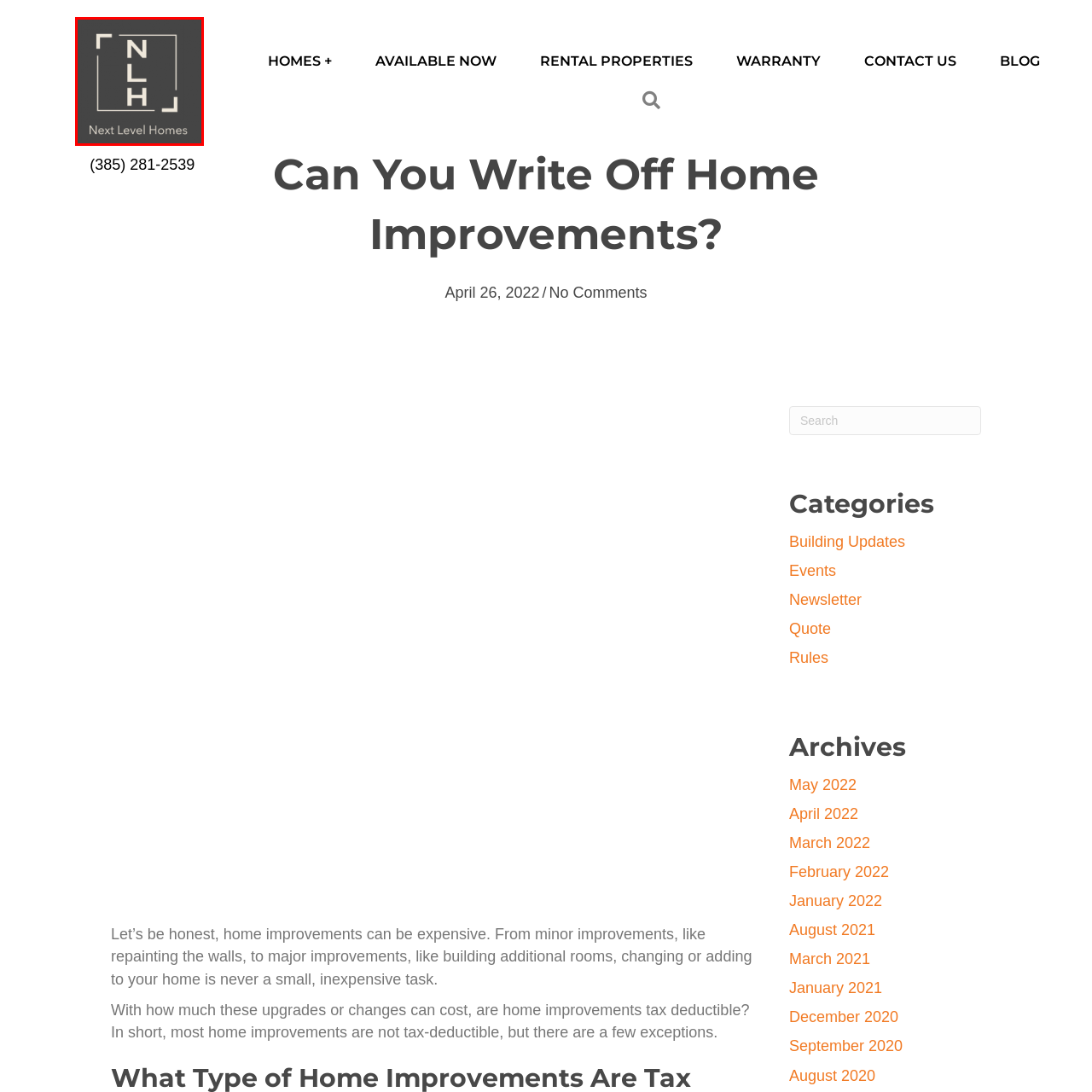What is the purpose of Next Level Homes?
Observe the part of the image inside the red bounding box and answer the question concisely with one word or a short phrase.

Home improvements and services